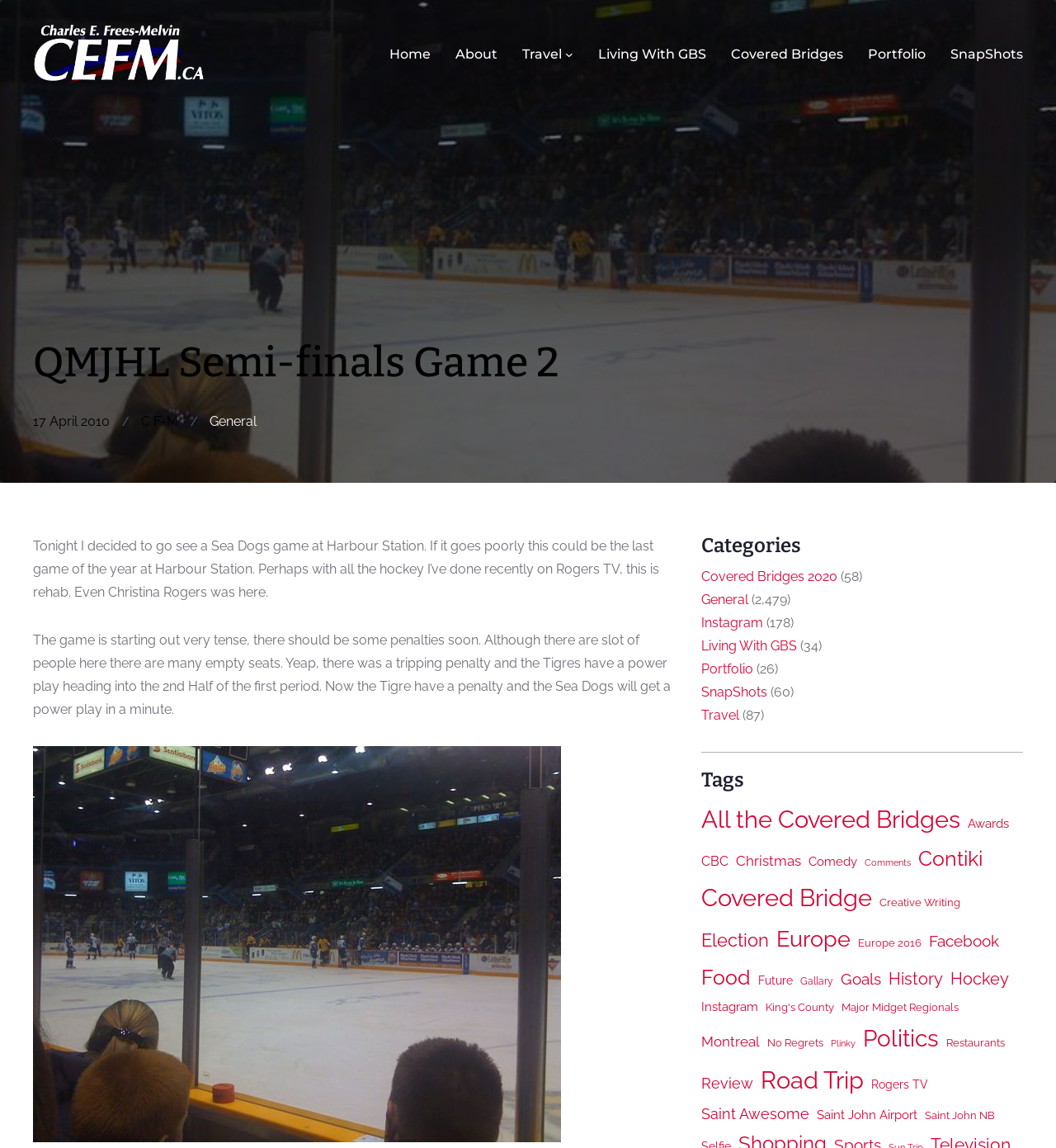Give a one-word or one-phrase response to the question: 
What is the name of the team playing at Harbour Station?

Sea Dogs